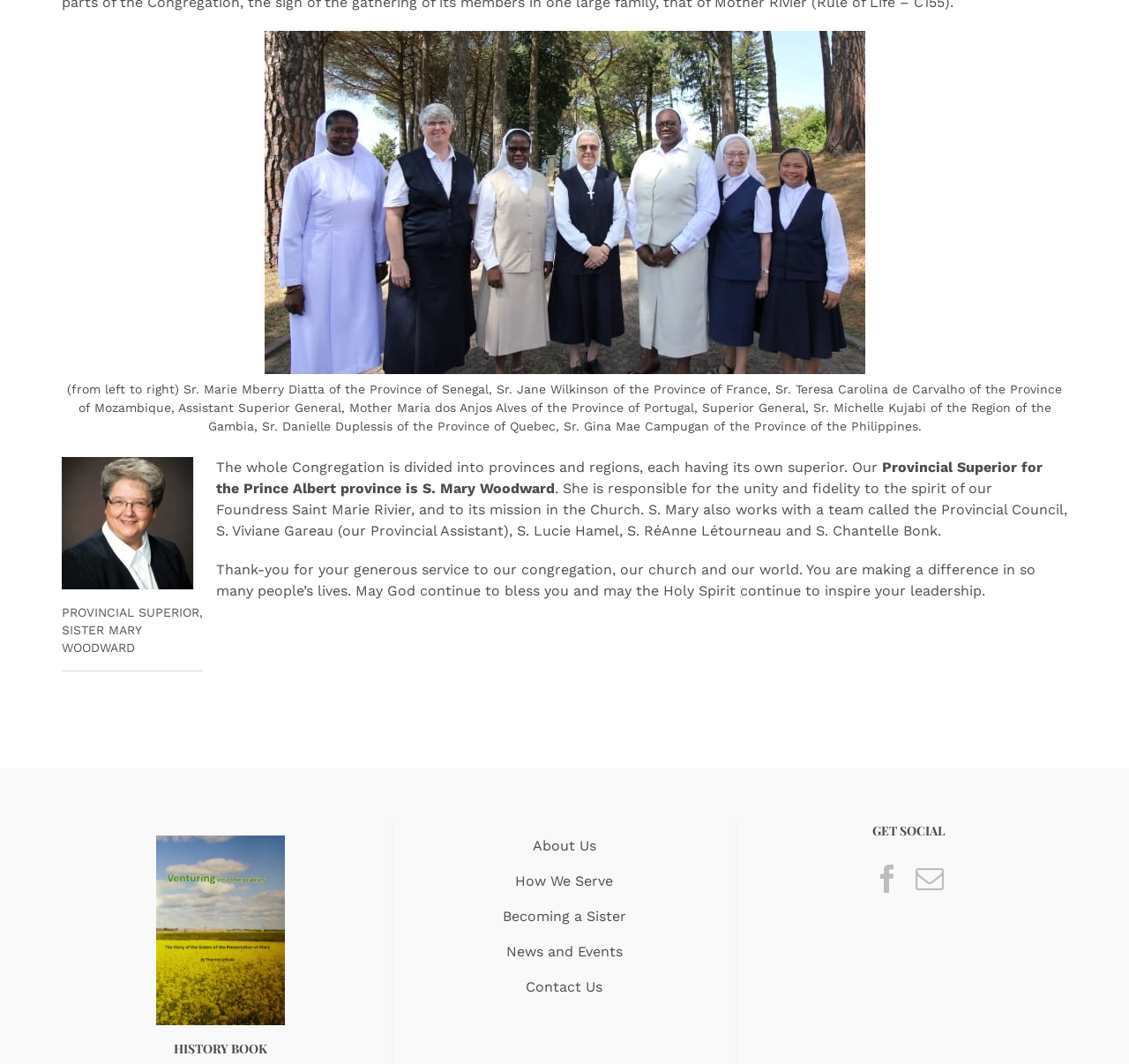How many sisters are mentioned in the Provincial Council?
Kindly answer the question with as much detail as you can.

I counted the number of sisters mentioned in the text as part of the Provincial Council, which are S. Viviane Gareau, S. Lucie Hamel, S. RéAnne Létourneau, and S. Chantelle Bonk.